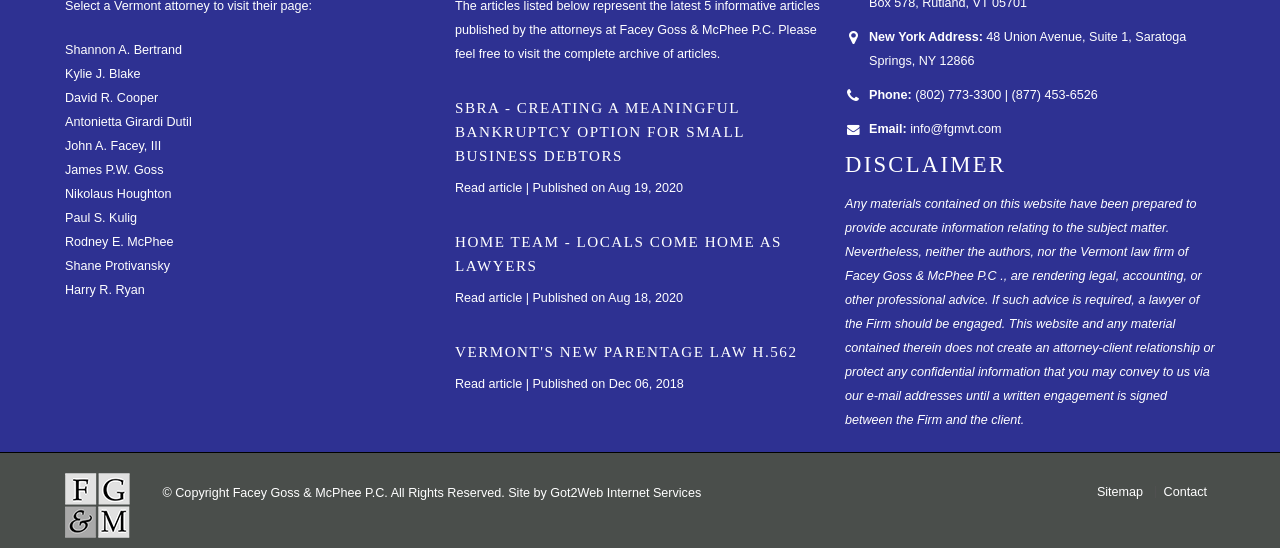Based on the element description: "Vermont's New Parentage Law H.562", identify the bounding box coordinates for this UI element. The coordinates must be four float numbers between 0 and 1, listed as [left, top, right, bottom].

[0.355, 0.628, 0.623, 0.657]